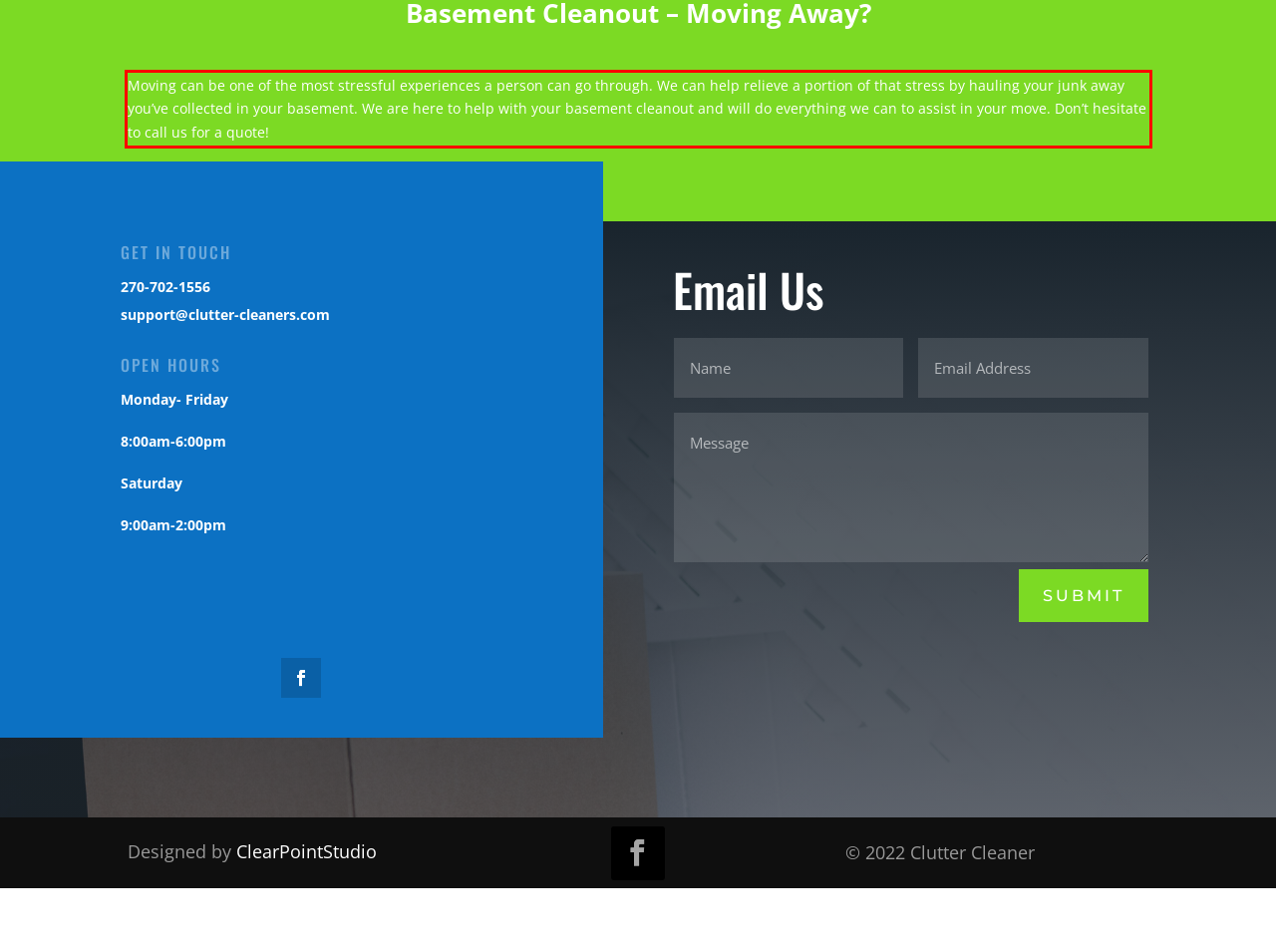There is a screenshot of a webpage with a red bounding box around a UI element. Please use OCR to extract the text within the red bounding box.

Moving can be one of the most stressful experiences a person can go through. We can help relieve a portion of that stress by hauling your junk away you’ve collected in your basement. We are here to help with your basement cleanout and will do everything we can to assist in your move. Don’t hesitate to call us for a quote!